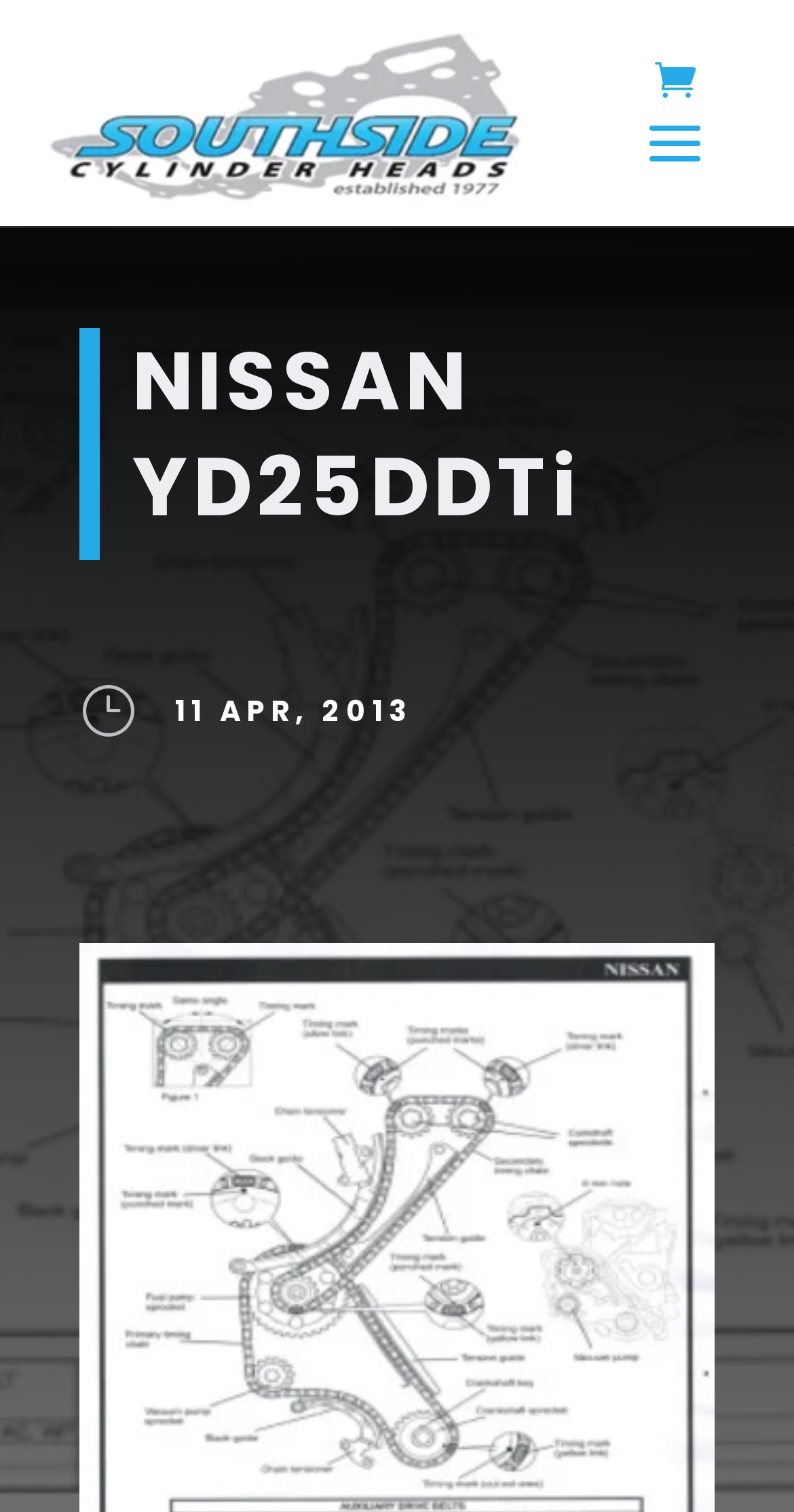Generate a comprehensive caption for the webpage you are viewing.

The webpage is about Nissan YD25DDTi engines, specifically discussing timing chain failures. At the top left corner, there is a logo of Southside Cylinder Heads, which is a clickable link. To the right of the logo, there is a small icon represented by '\ue07a'. 

Below the logo, the main heading "NISSAN YD25DDTi" is prominently displayed, taking up a significant portion of the width. 

Underneath the main heading, there is a table with two columns. The left column contains a single character '}', while the right column displays the date "11 APR, 2013" in a heading format.